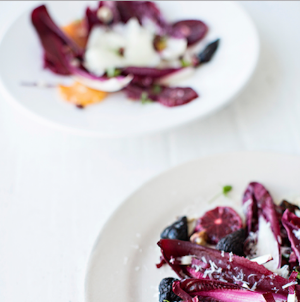By analyzing the image, answer the following question with a detailed response: What is the surface beneath the plates?

The caption describes the background of the image, stating that the plates are placed on a 'clean, white surface', which enhances the freshness of the ingredients and makes the salad visually appealing.